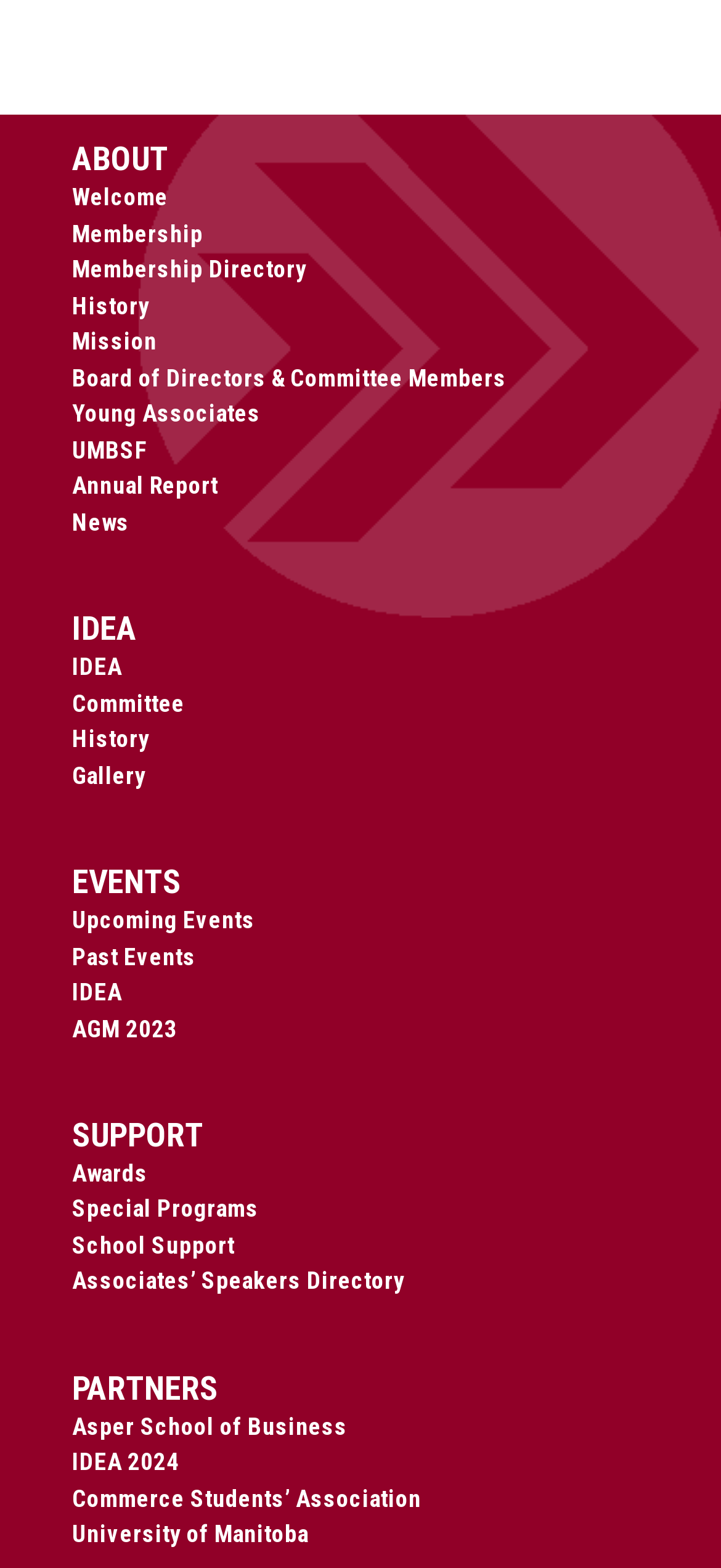Pinpoint the bounding box coordinates of the element you need to click to execute the following instruction: "Explore the IDEA committee". The bounding box should be represented by four float numbers between 0 and 1, in the format [left, top, right, bottom].

[0.1, 0.439, 0.256, 0.457]